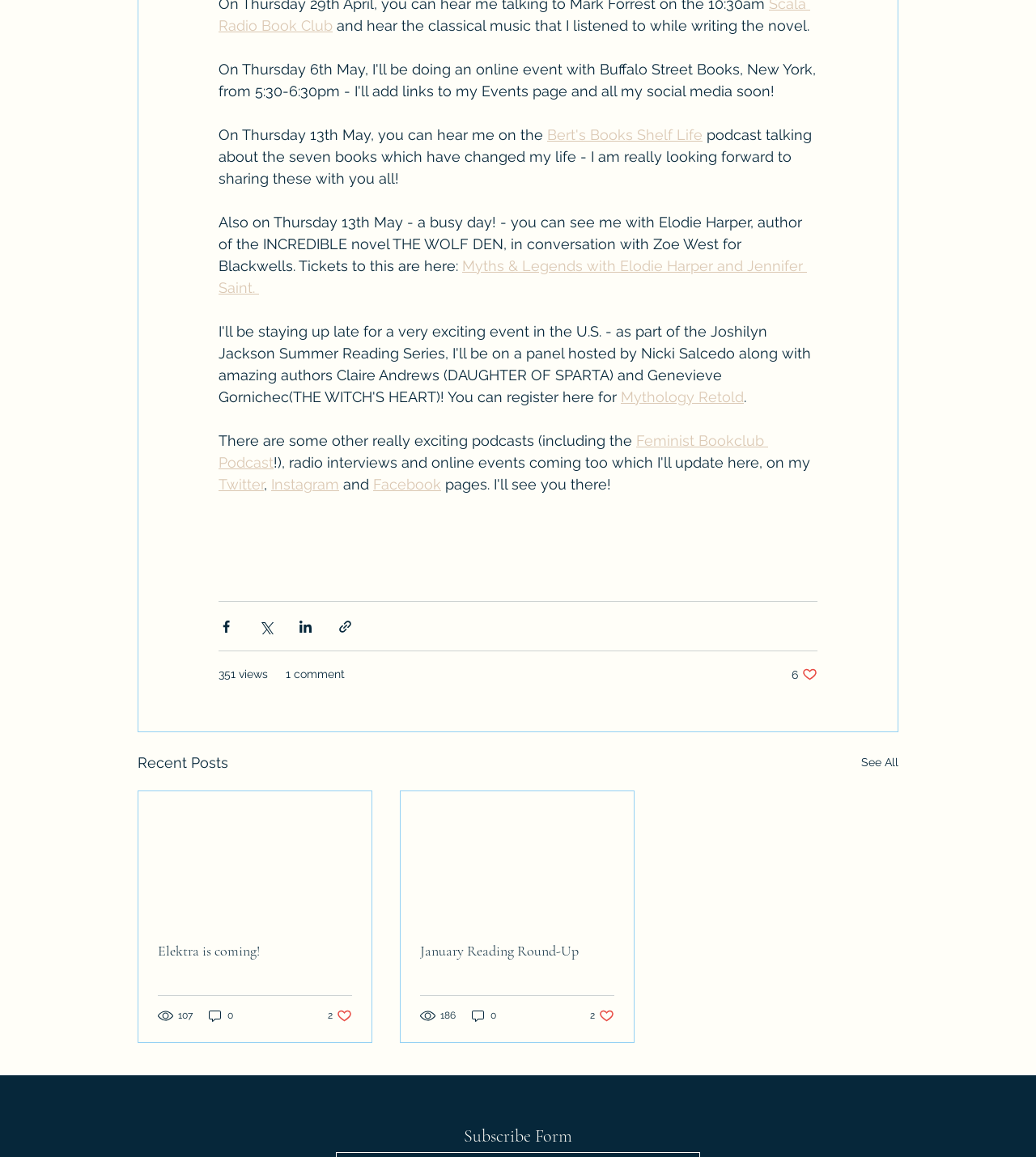Please locate the bounding box coordinates of the region I need to click to follow this instruction: "Read the blog post 'Isfahan Tourist Attractions'".

None